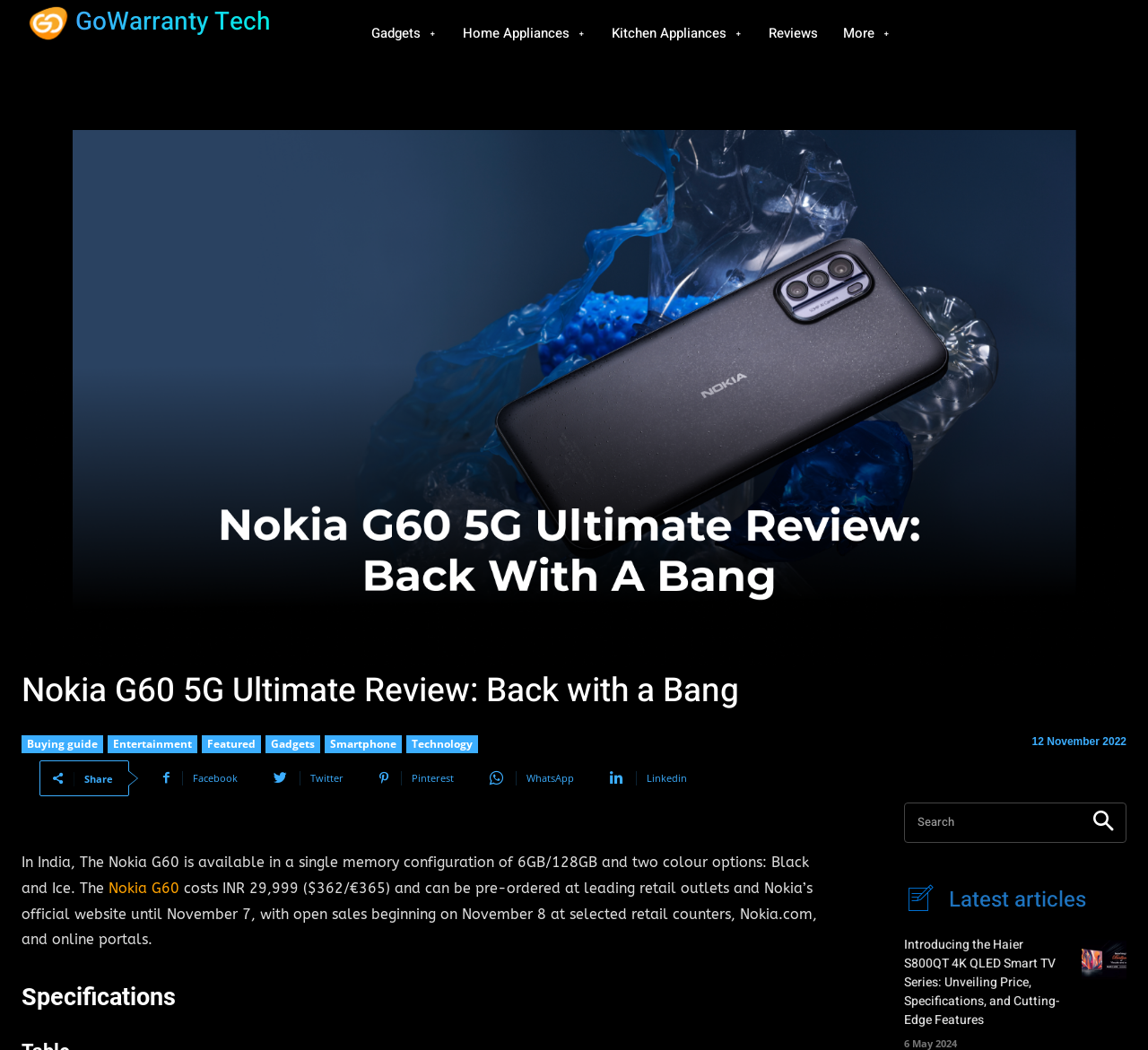Answer the following query concisely with a single word or phrase:
How many color options are available for Nokia G60?

Two